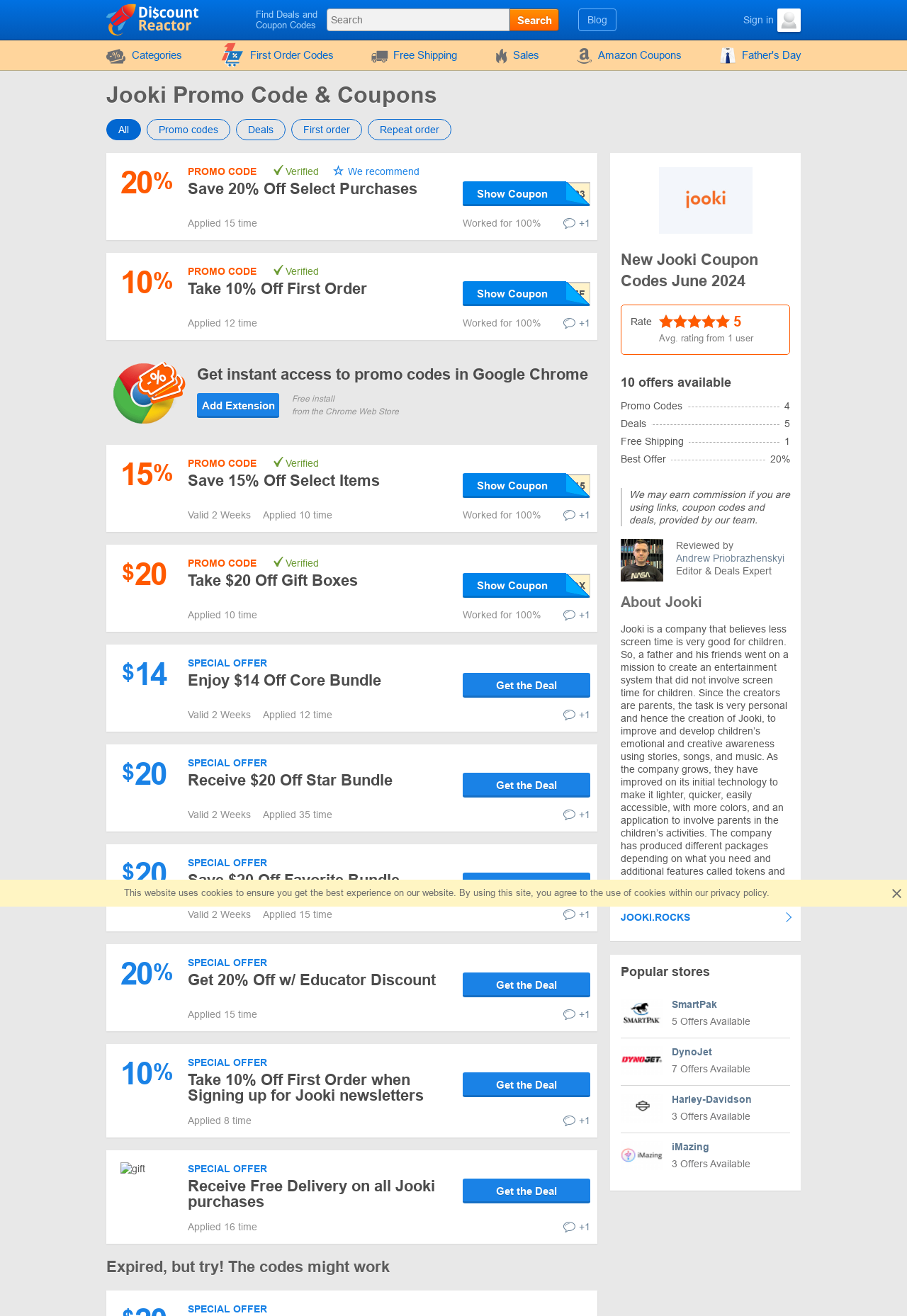Can you find and provide the main heading text of this webpage?

Jooki Promo Code & Coupons